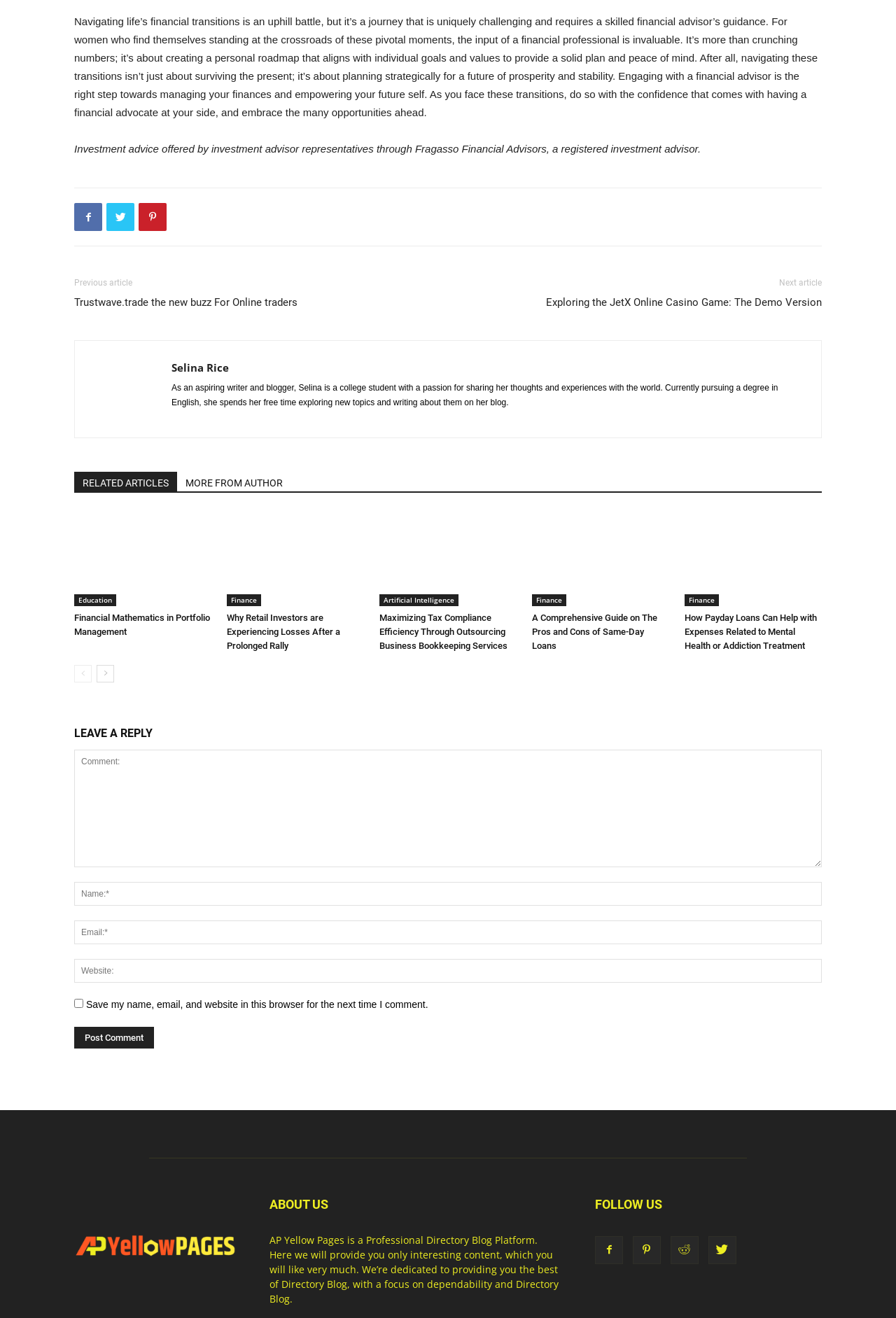Please identify the bounding box coordinates of the element that needs to be clicked to execute the following command: "Leave a reply in the comment box". Provide the bounding box using four float numbers between 0 and 1, formatted as [left, top, right, bottom].

[0.083, 0.569, 0.917, 0.658]